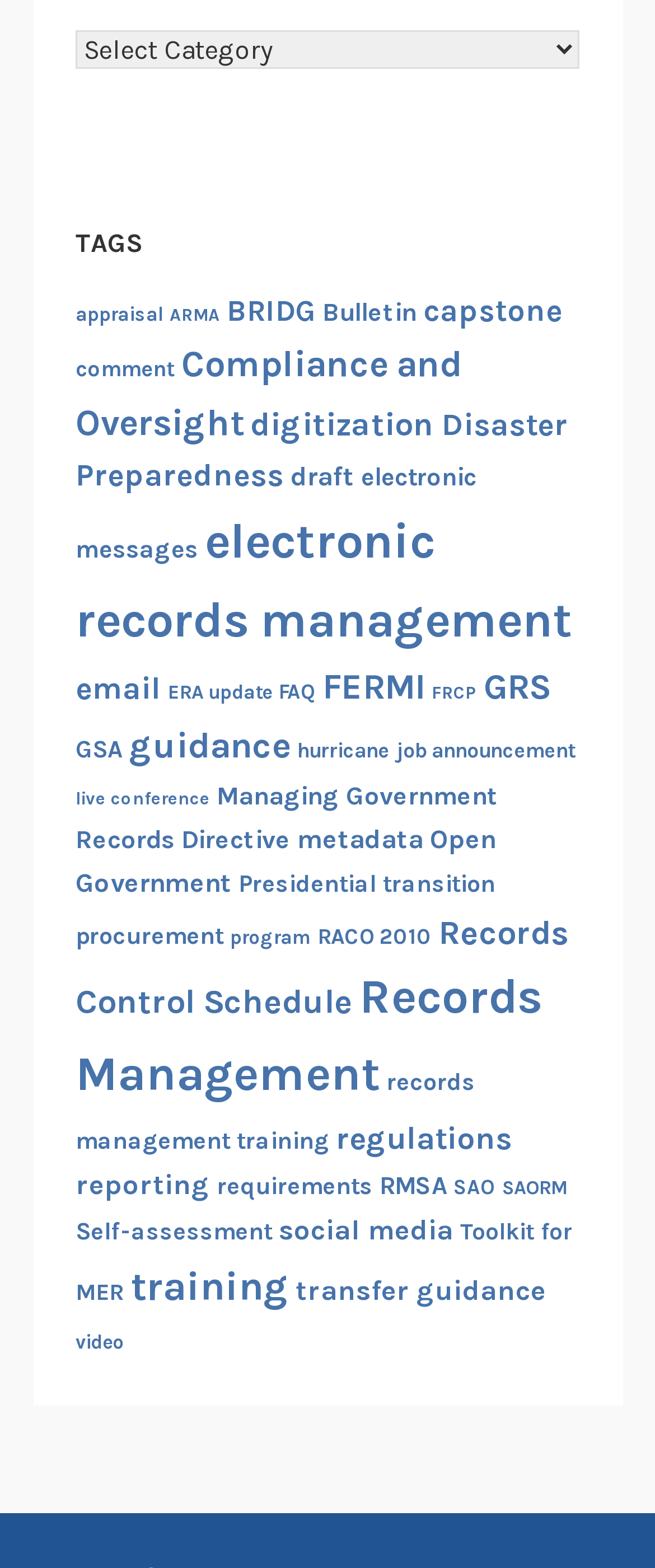Using the given description, provide the bounding box coordinates formatted as (top-left x, top-left y, bottom-right x, bottom-right y), with all values being floating point numbers between 0 and 1. Description: job announcement

[0.605, 0.471, 0.88, 0.486]